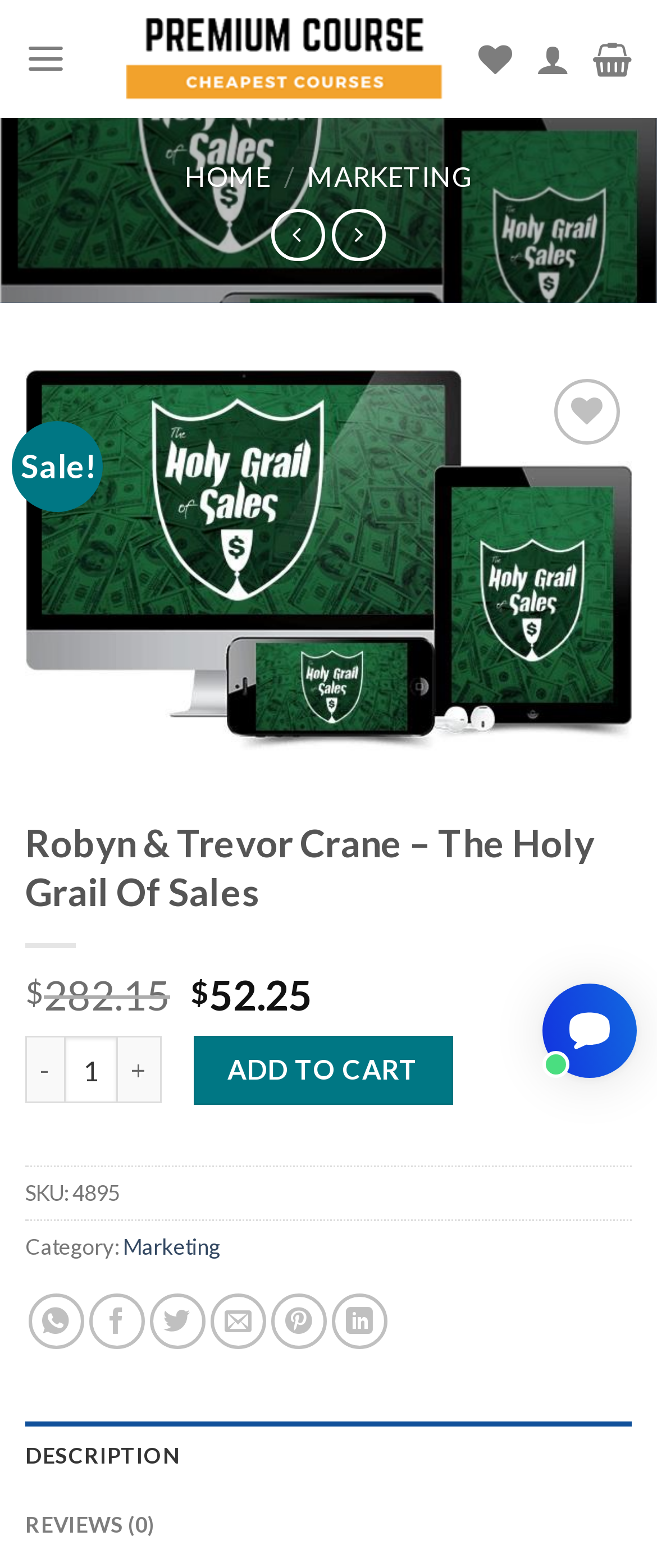Generate the text content of the main headline of the webpage.

Robyn & Trevor Crane – The Holy Grail Of Sales